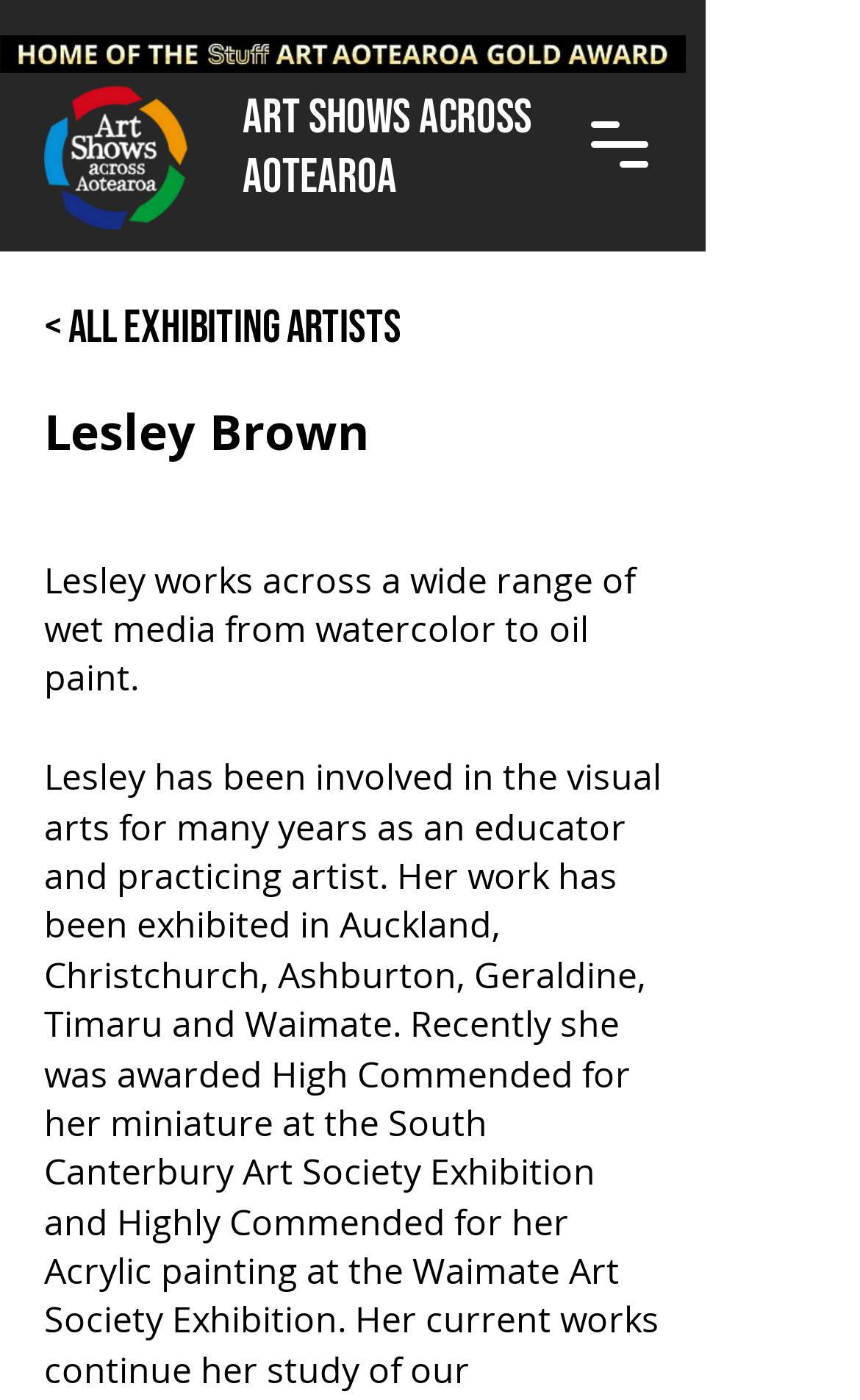Use a single word or phrase to answer the question: What type of media does Lesley work with?

Wet media